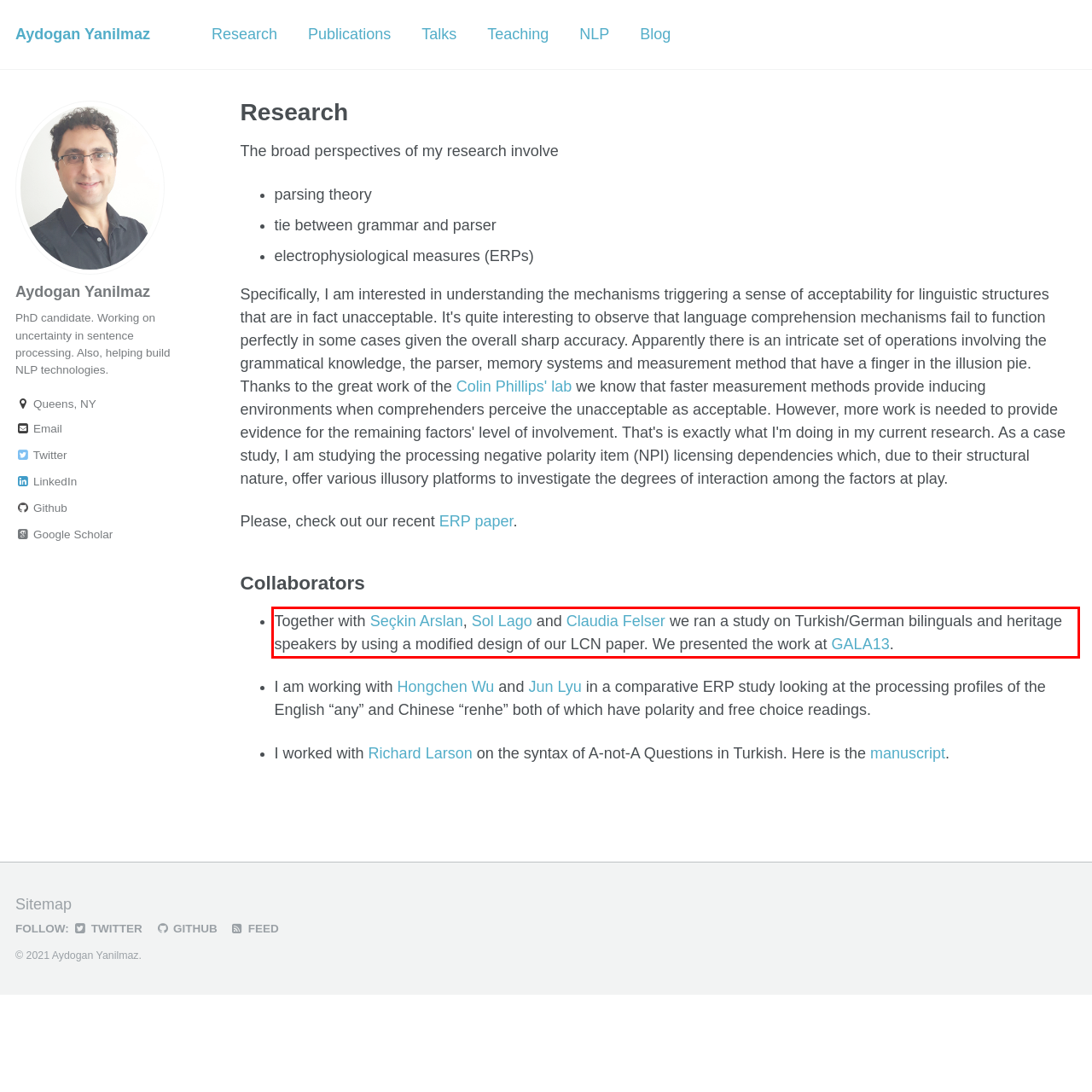There is a screenshot of a webpage with a red bounding box around a UI element. Please use OCR to extract the text within the red bounding box.

Together with Seçkin Arslan, Sol Lago and Claudia Felser we ran a study on Turkish/German bilinguals and heritage speakers by using a modified design of our LCN paper. We presented the work at GALA13.